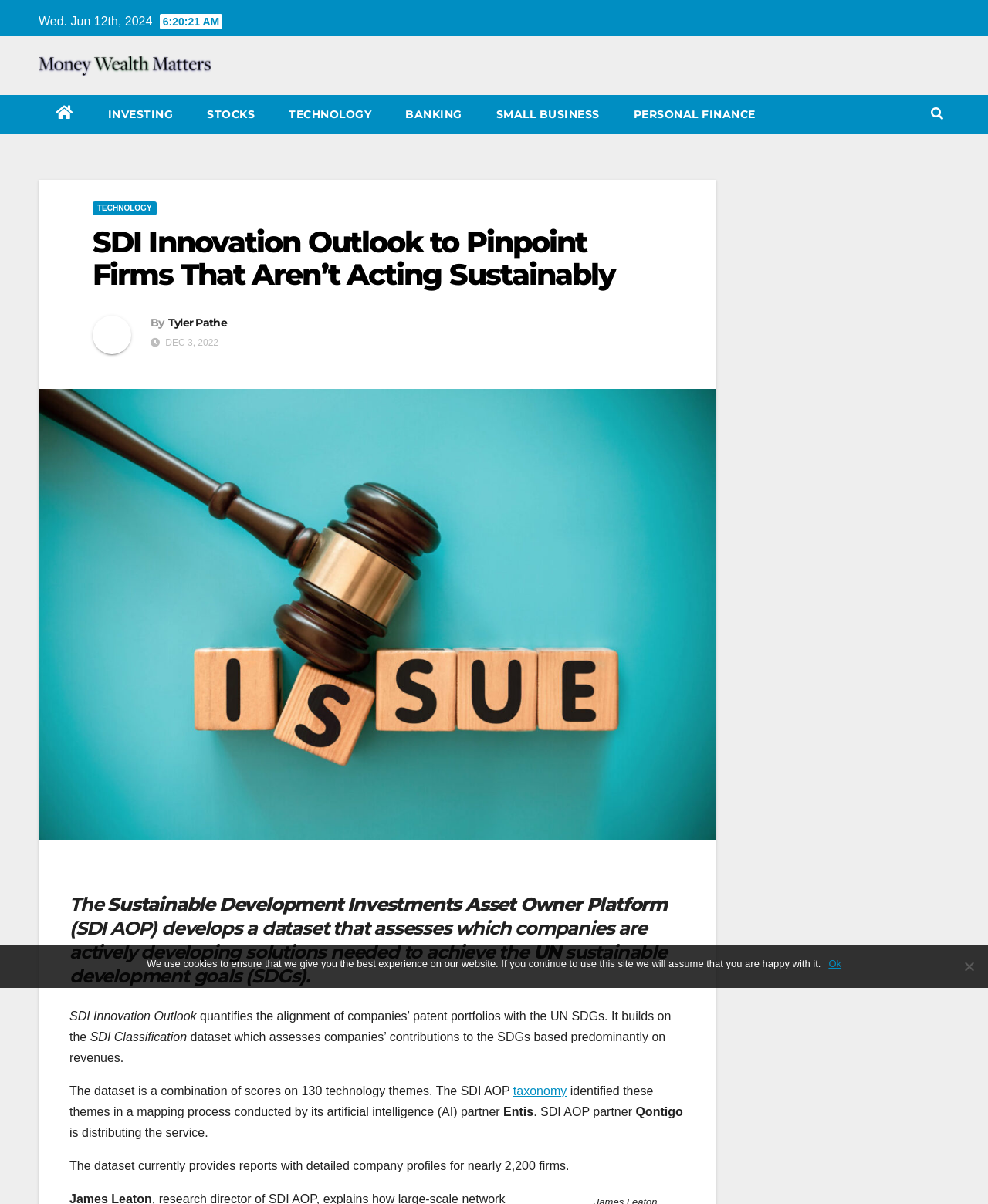Please specify the bounding box coordinates of the clickable section necessary to execute the following command: "Click on the 'Tyler Pathe' link".

[0.17, 0.262, 0.23, 0.274]